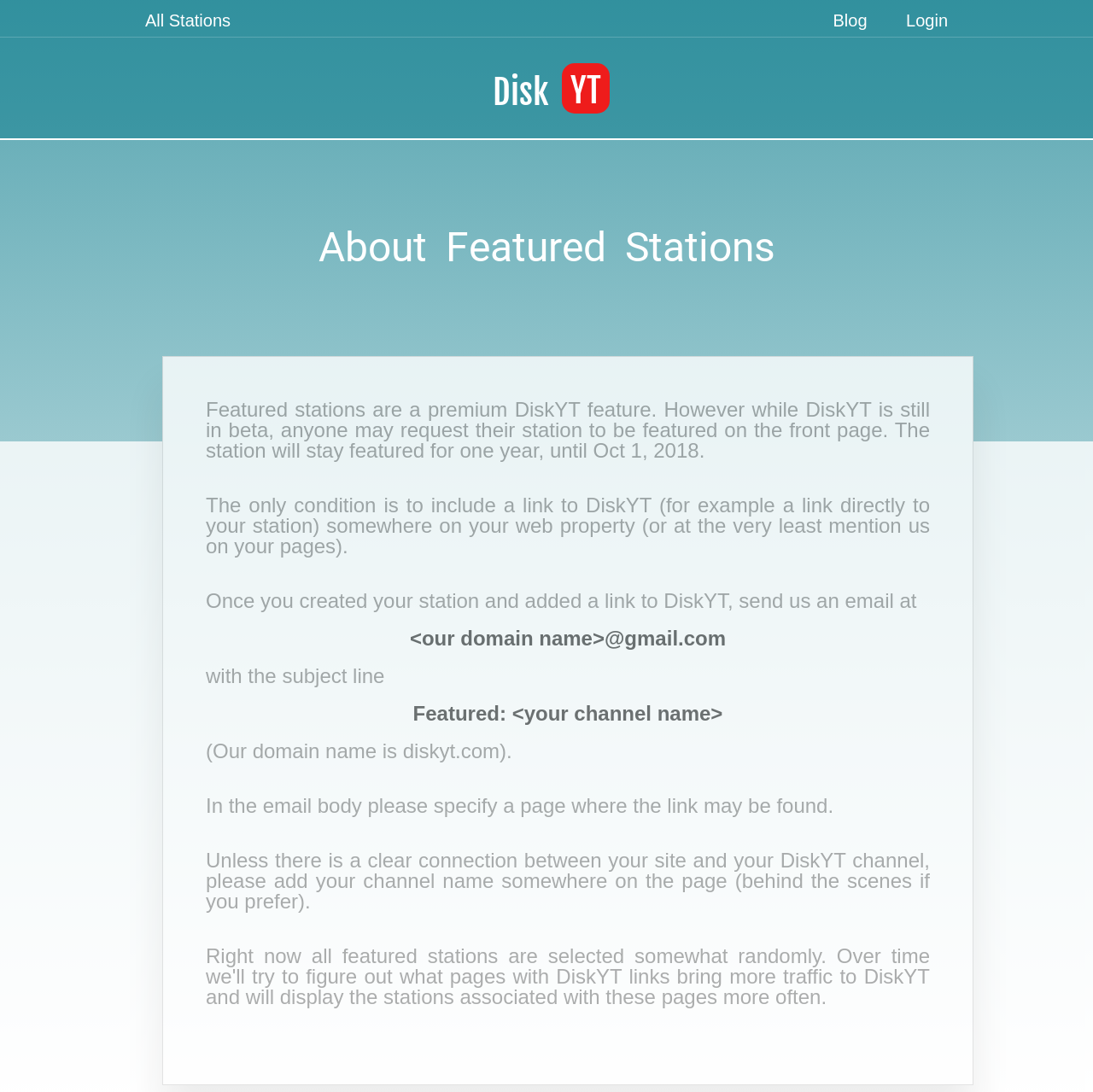Give a succinct answer to this question in a single word or phrase: 
What is required to get a station featured?

Include a link to DiskYT